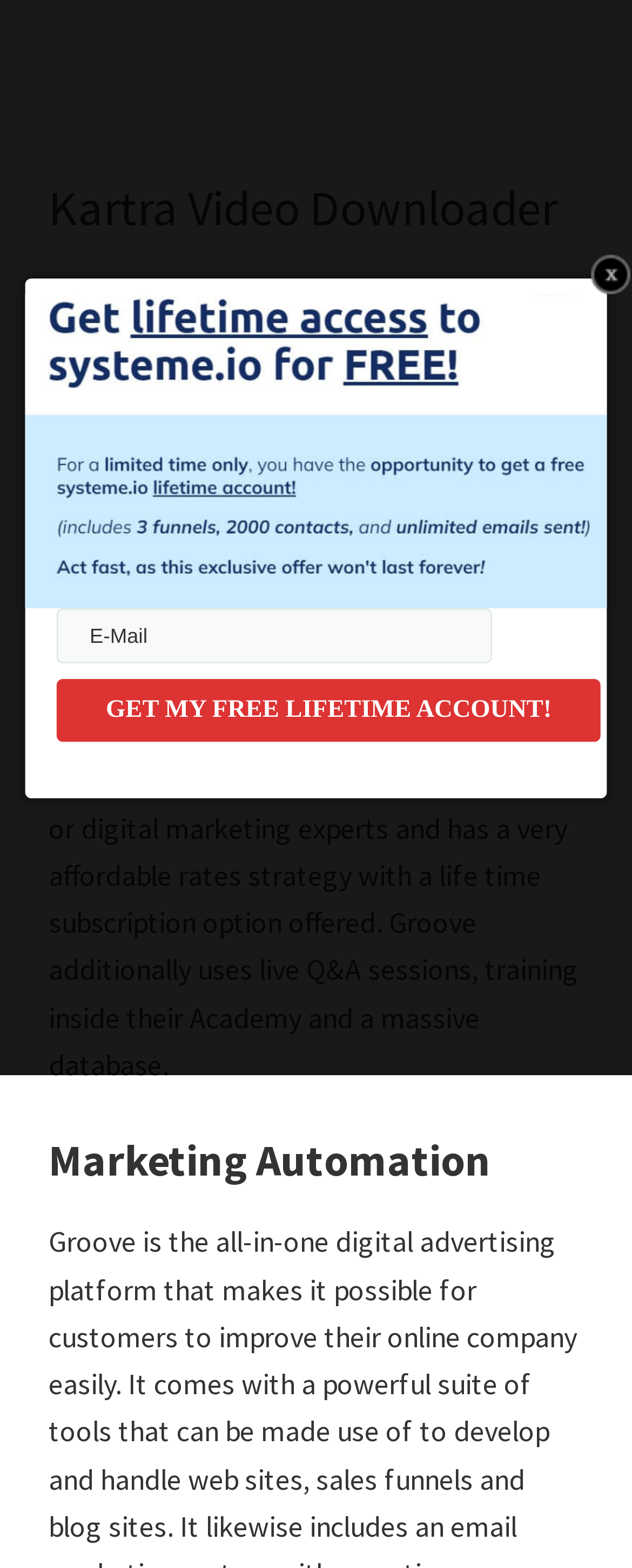Review the image closely and give a comprehensive answer to the question: What is mentioned as a feature of Groove?

According to the text 'Groove additionally uses live Q&A sessions, training inside their Academy and a massive database.', one of the features of Groove is live Q&A sessions.